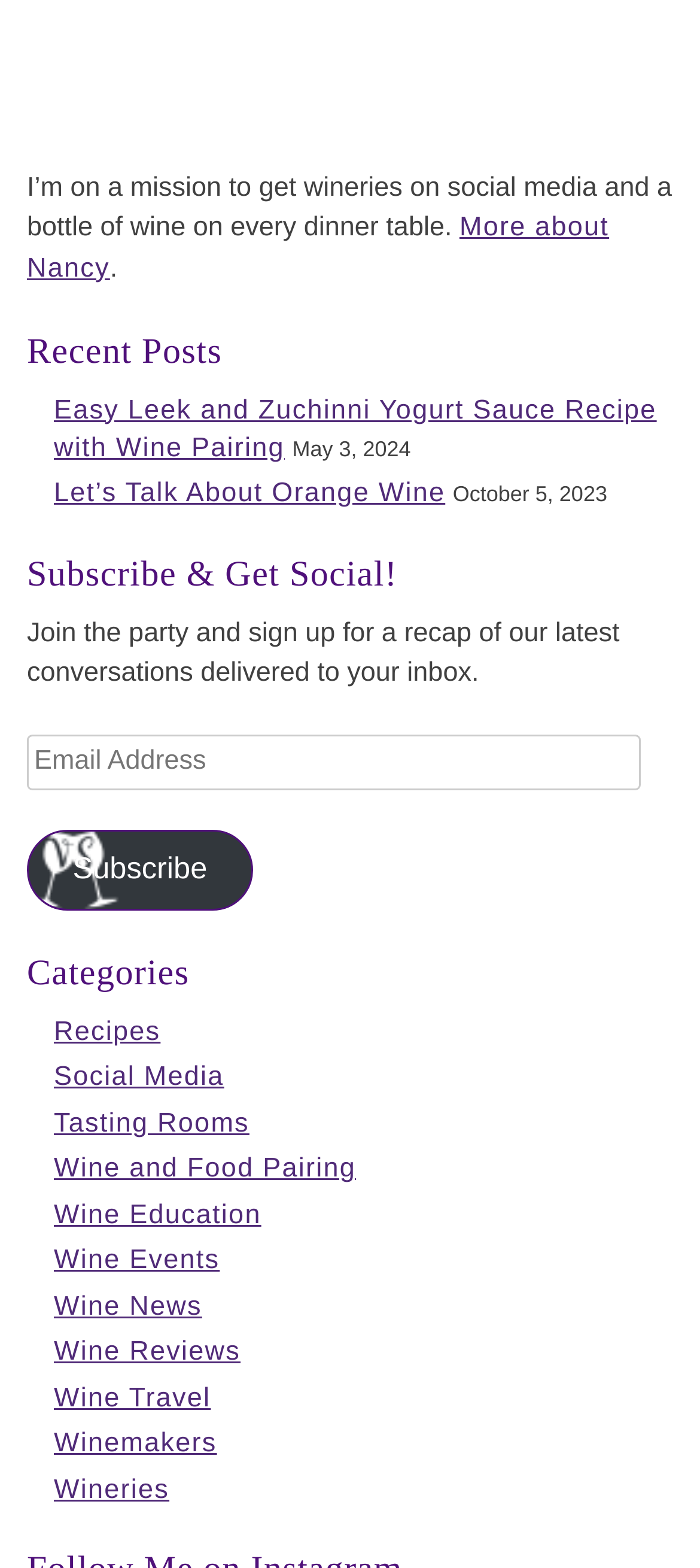Locate the bounding box coordinates of the clickable region necessary to complete the following instruction: "Subscribe with an email address". Provide the coordinates in the format of four float numbers between 0 and 1, i.e., [left, top, right, bottom].

[0.038, 0.365, 0.915, 0.4]